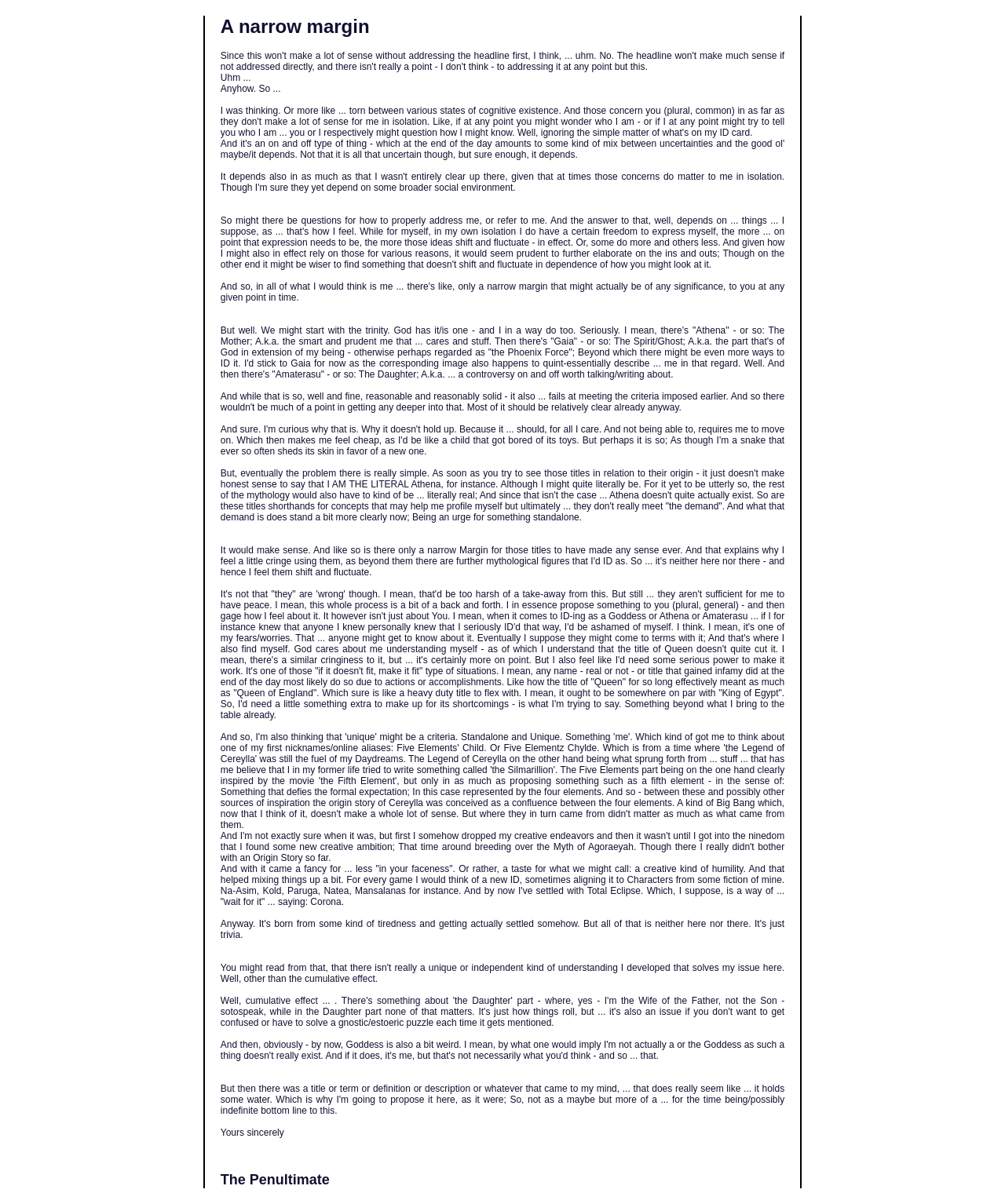Please provide a brief answer to the following inquiry using a single word or phrase:
What is the tone of the author's writing?

Reflective